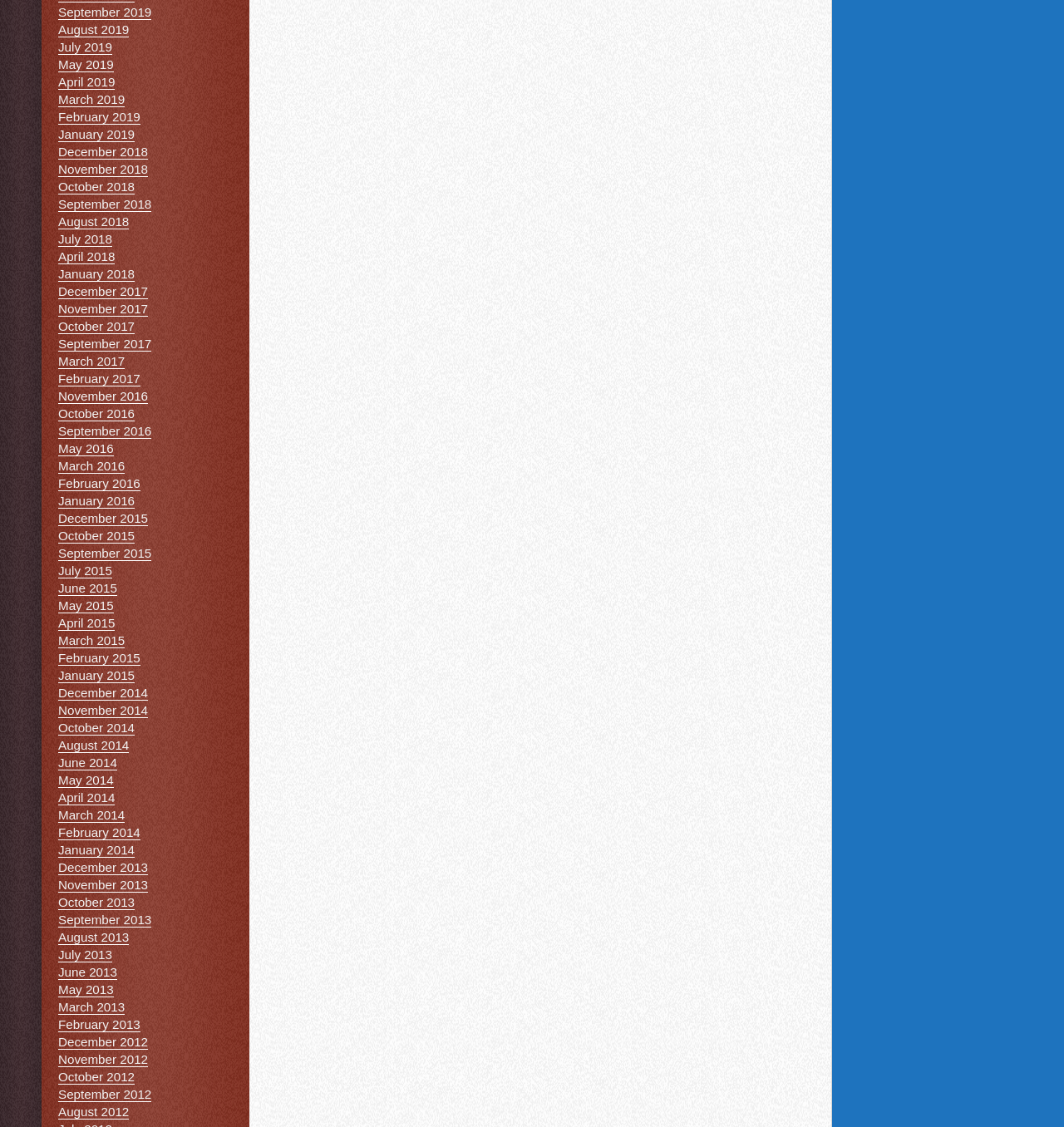Please specify the bounding box coordinates for the clickable region that will help you carry out the instruction: "View January 2016".

[0.055, 0.438, 0.127, 0.451]